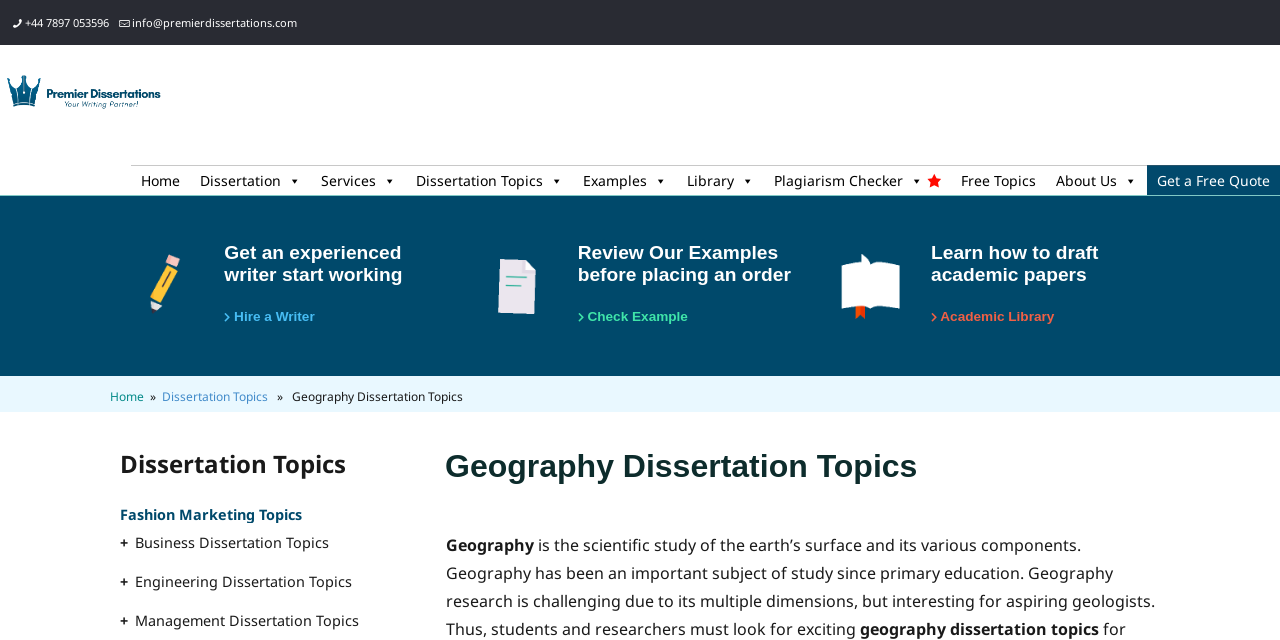Using the provided element description: "Fashion Marketing Topics", determine the bounding box coordinates of the corresponding UI element in the screenshot.

[0.094, 0.789, 0.236, 0.822]